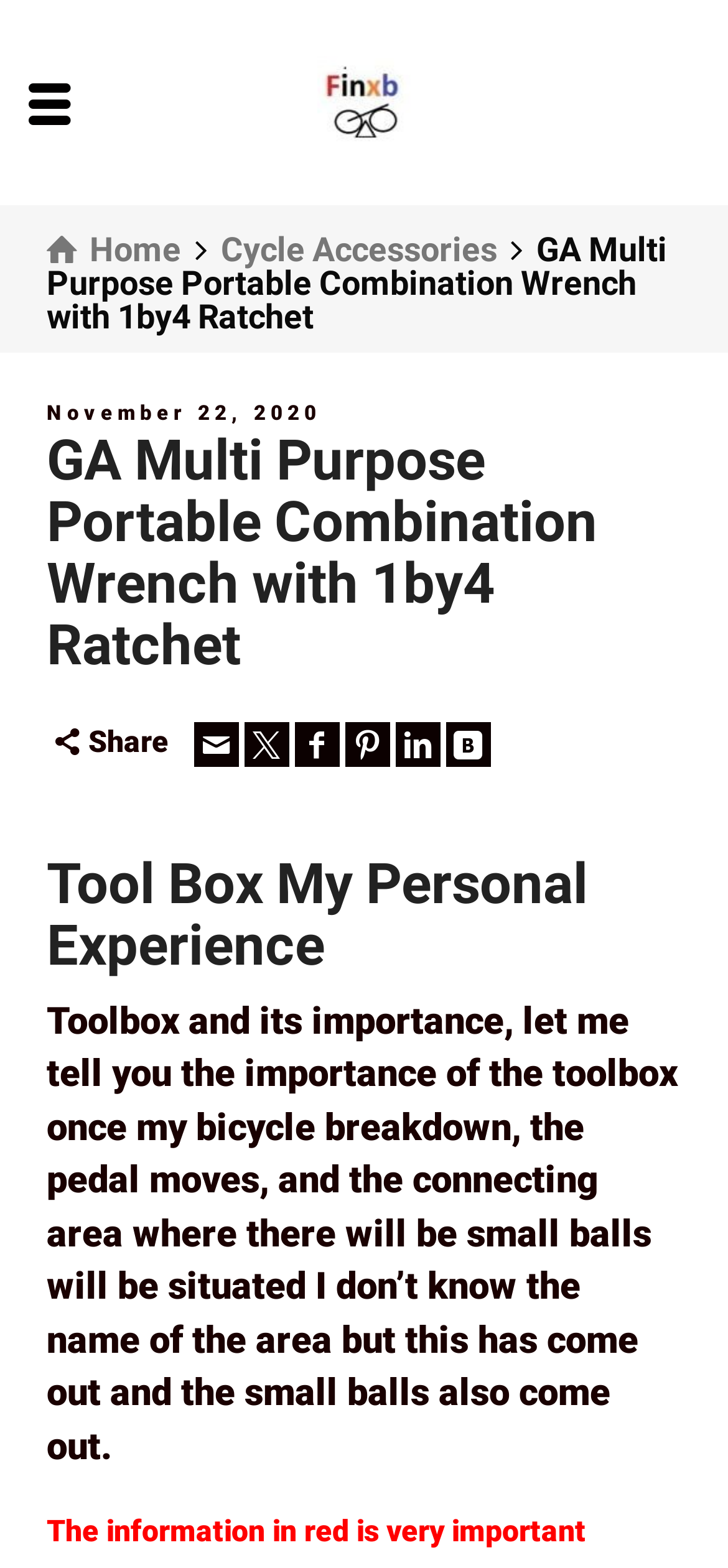What is the author's experience related to?
Look at the image and provide a detailed response to the question.

The author's personal experience is related to a toolbox and a bicycle breakdown, as mentioned in the static text element 'Toolbox and its importance, let me tell you the importance of the toolbox once my bicycle breakdown...'.